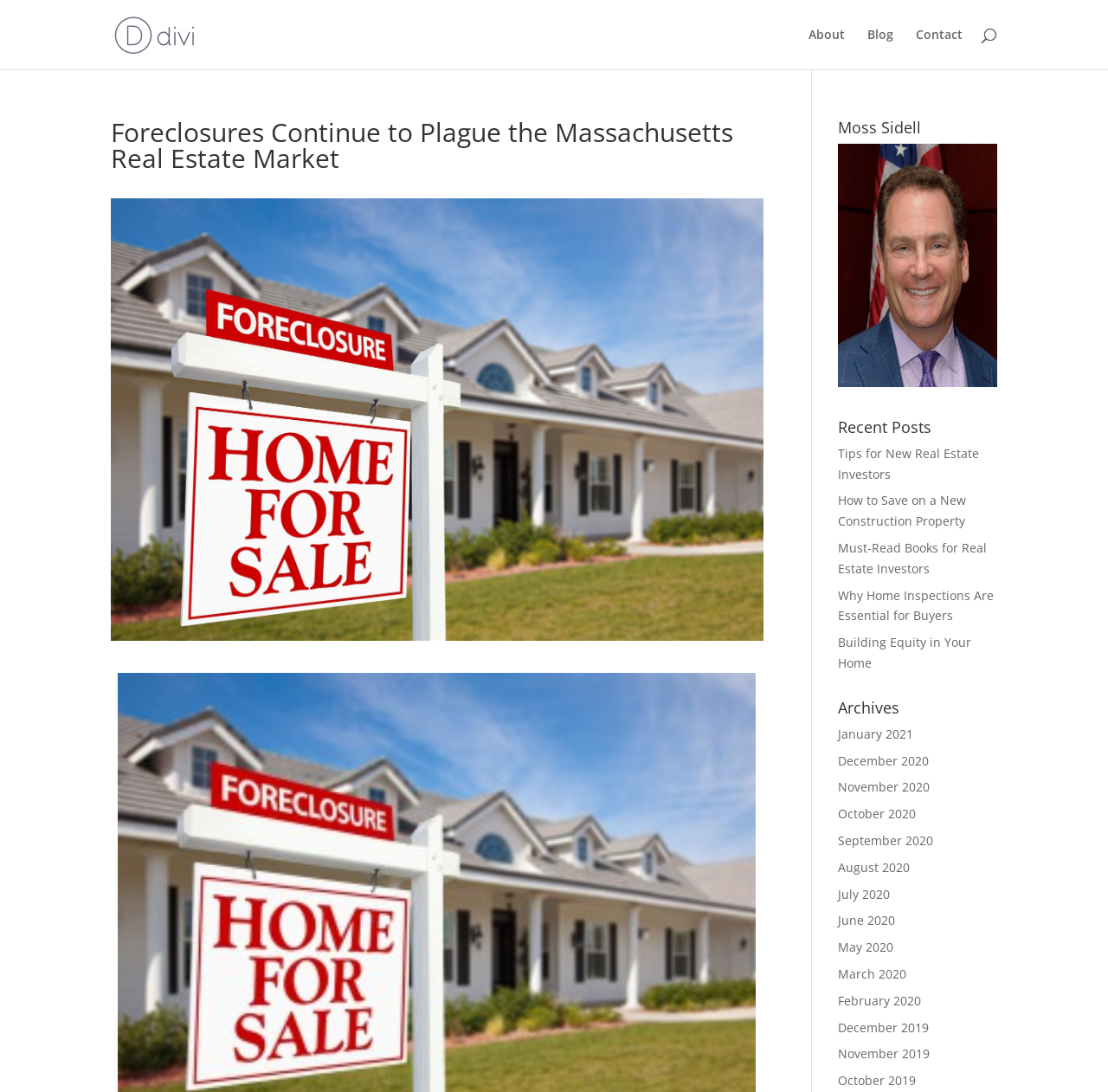Please identify the bounding box coordinates of the clickable area that will fulfill the following instruction: "Read the blog". The coordinates should be in the format of four float numbers between 0 and 1, i.e., [left, top, right, bottom].

[0.783, 0.026, 0.806, 0.063]